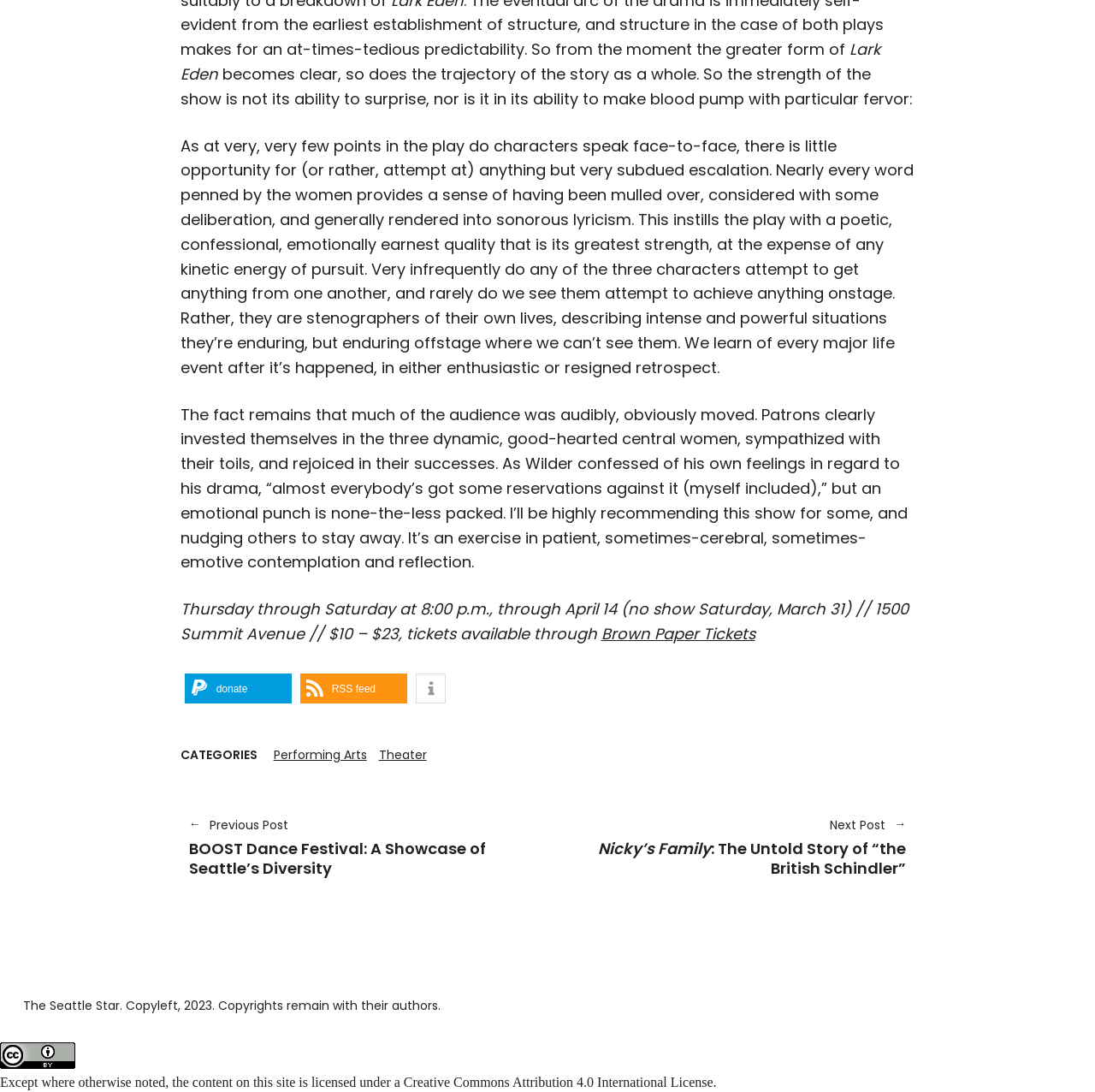Please determine the bounding box coordinates of the element to click in order to execute the following instruction: "Subscribe to the 'RSS feed'". The coordinates should be four float numbers between 0 and 1, specified as [left, top, right, bottom].

[0.274, 0.617, 0.372, 0.644]